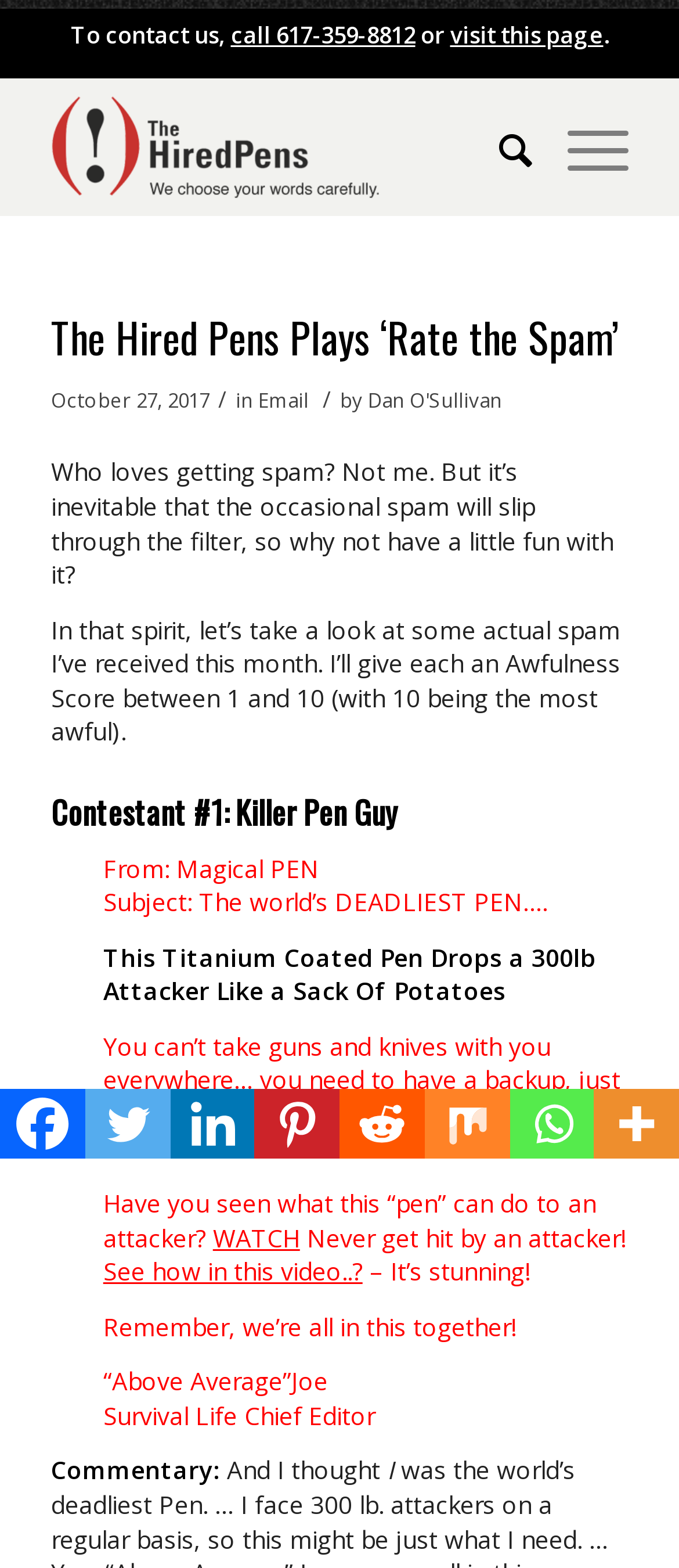Please identify the primary heading of the webpage and give its text content.

The Hired Pens Plays ‘Rate the Spam’